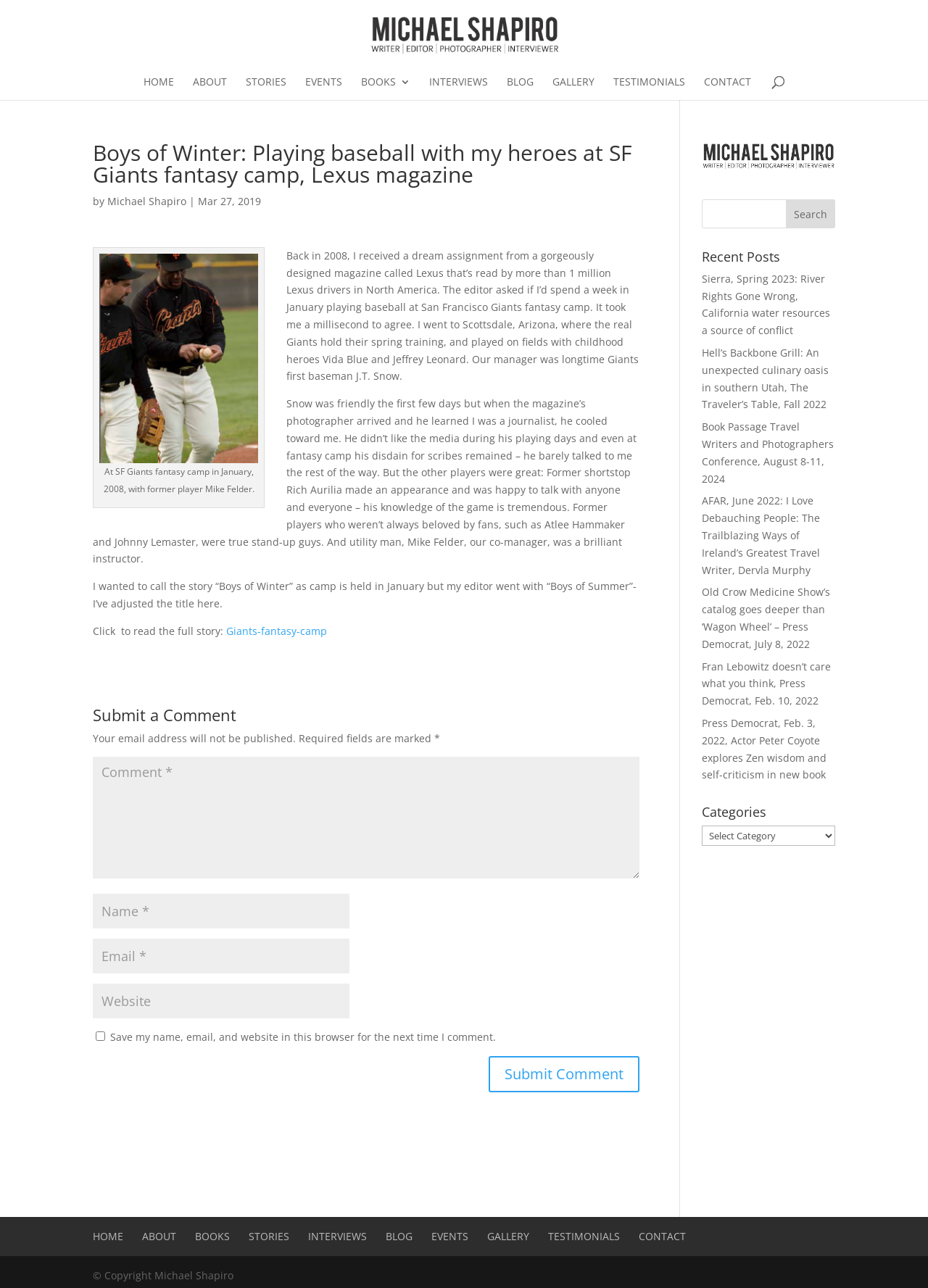Determine the bounding box coordinates of the region to click in order to accomplish the following instruction: "View recent posts". Provide the coordinates as four float numbers between 0 and 1, specifically [left, top, right, bottom].

[0.756, 0.194, 0.9, 0.21]